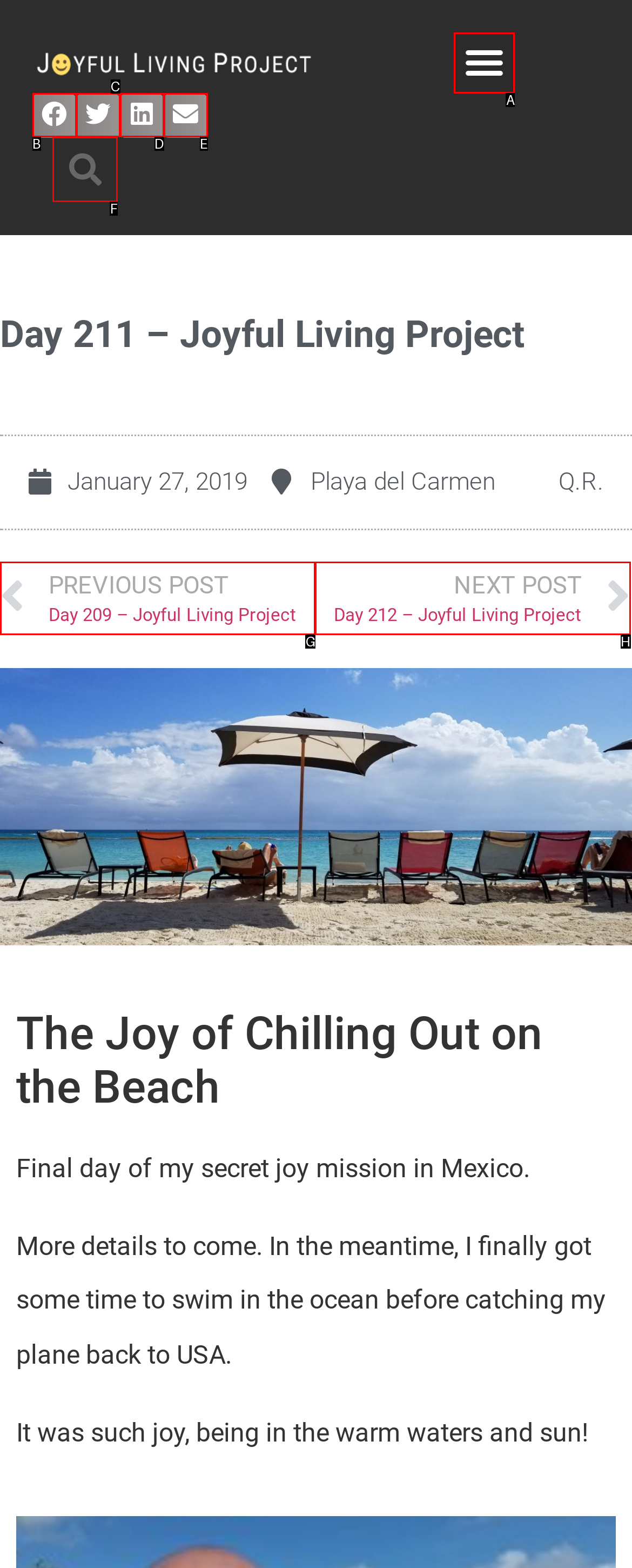Determine the HTML element that best aligns with the description: Search
Answer with the appropriate letter from the listed options.

F